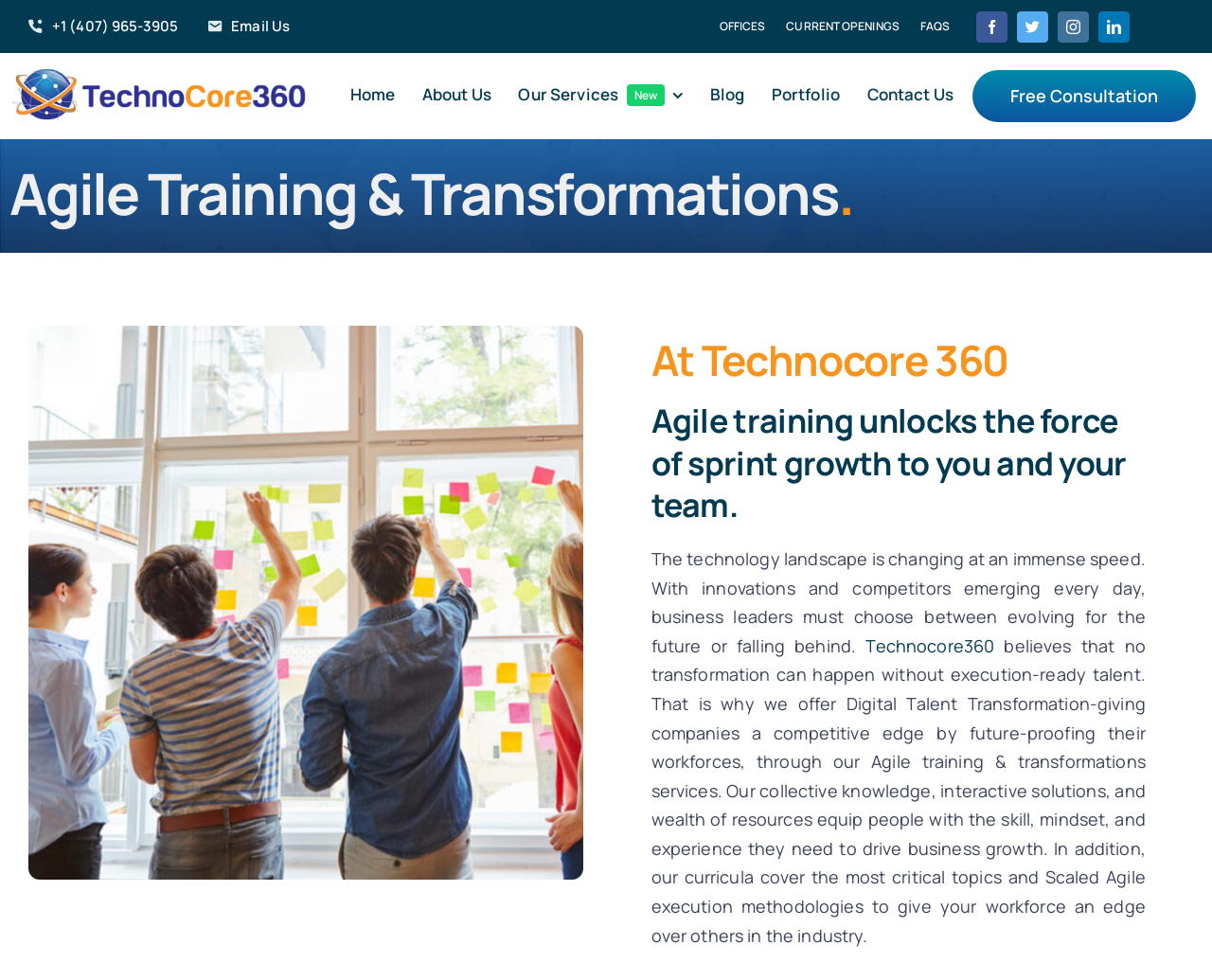Extract the primary headline from the webpage and present its text.

Agile Training & Transformations.